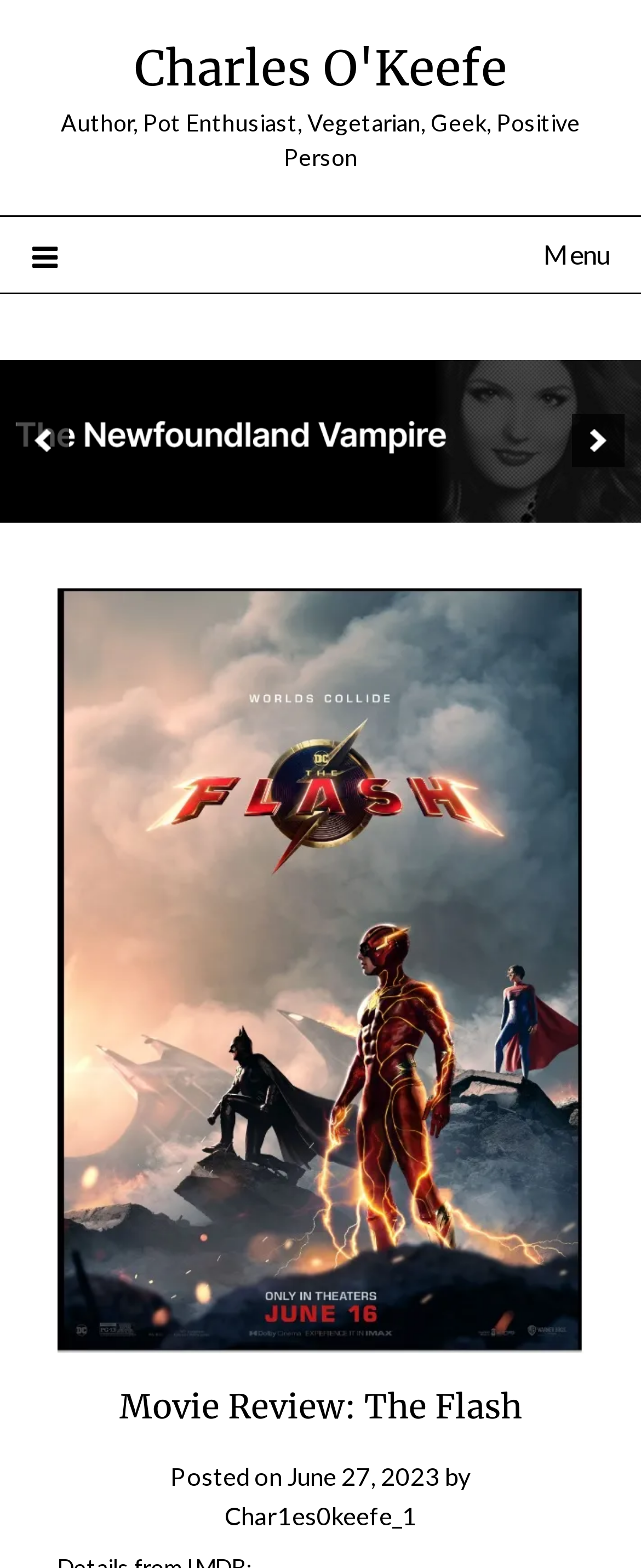Use a single word or phrase to answer this question: 
What is the date of the movie review?

June 27, 2023